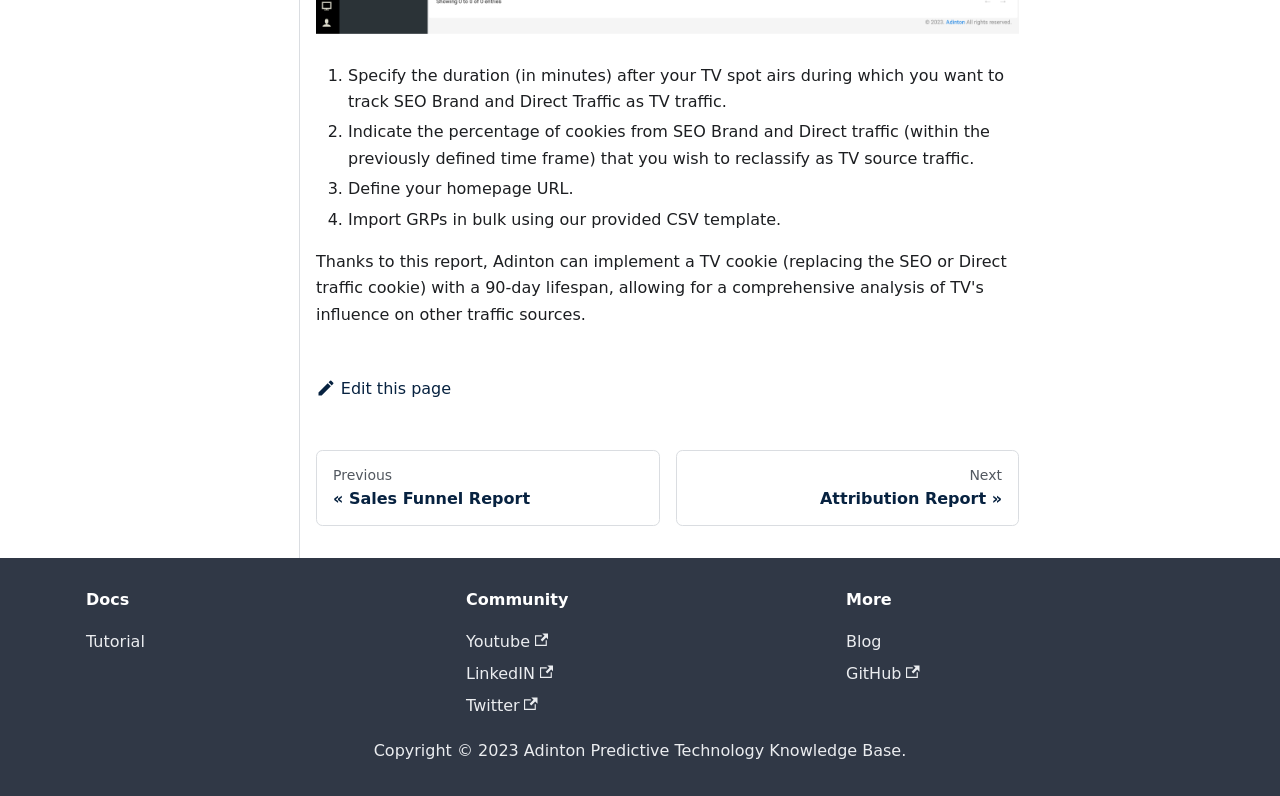Identify the bounding box coordinates for the element that needs to be clicked to fulfill this instruction: "Check the copyright information". Provide the coordinates in the format of four float numbers between 0 and 1: [left, top, right, bottom].

None